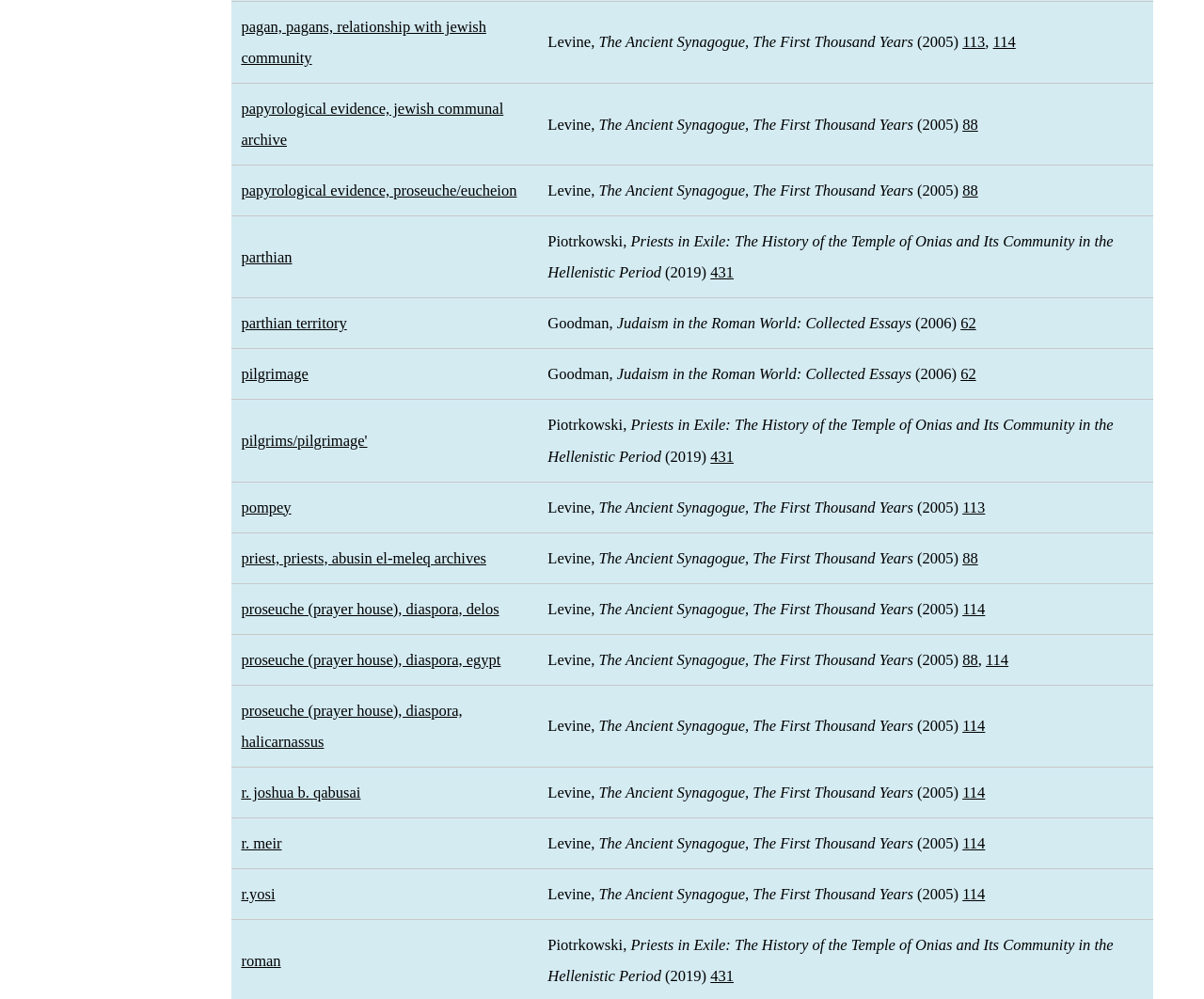Use a single word or phrase to answer the question:
What is the page number mentioned in the third row?

88